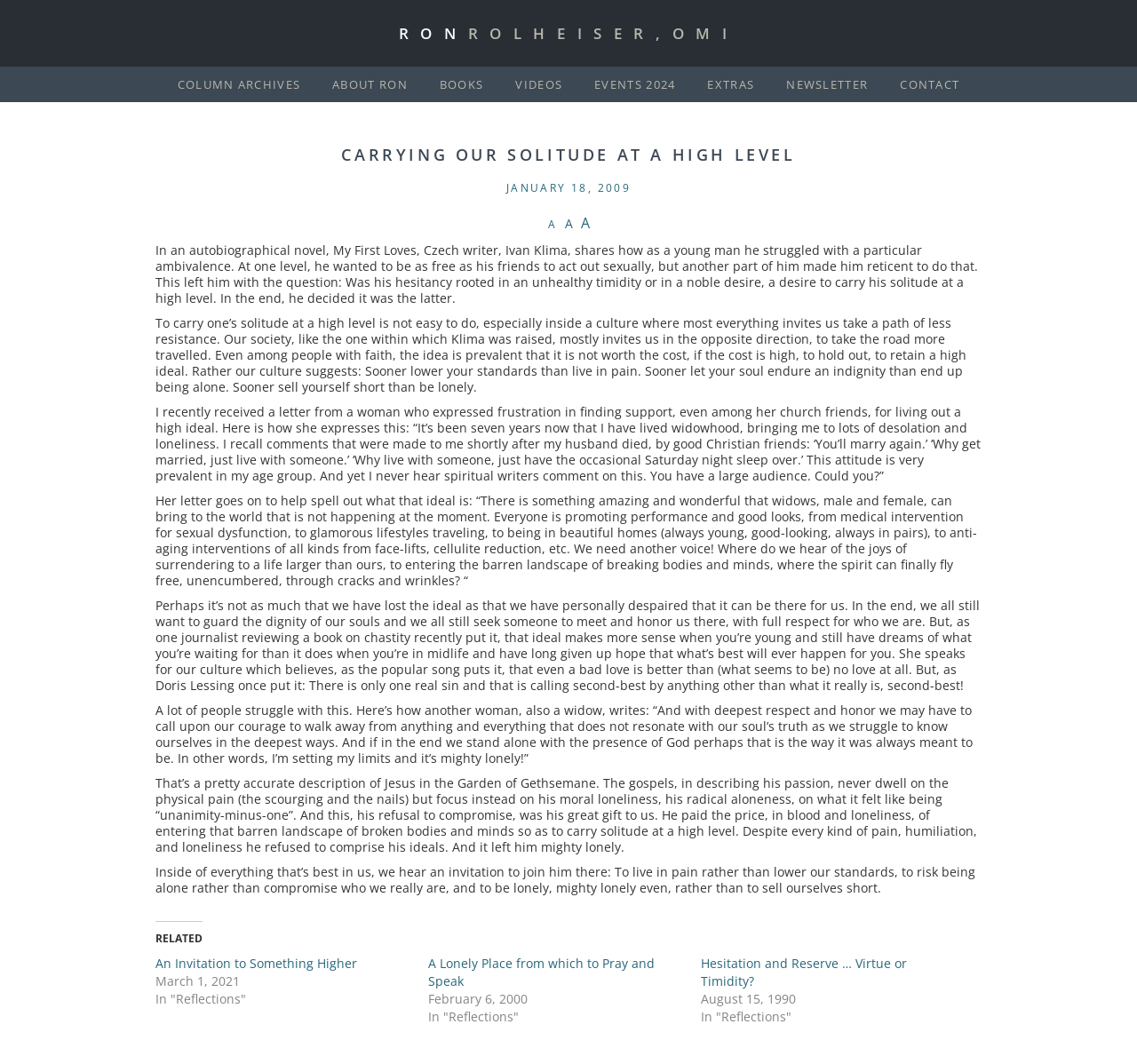Find the bounding box coordinates of the area that needs to be clicked in order to achieve the following instruction: "Visit 'ABOUT RON'". The coordinates should be specified as four float numbers between 0 and 1, i.e., [left, top, right, bottom].

[0.292, 0.072, 0.358, 0.087]